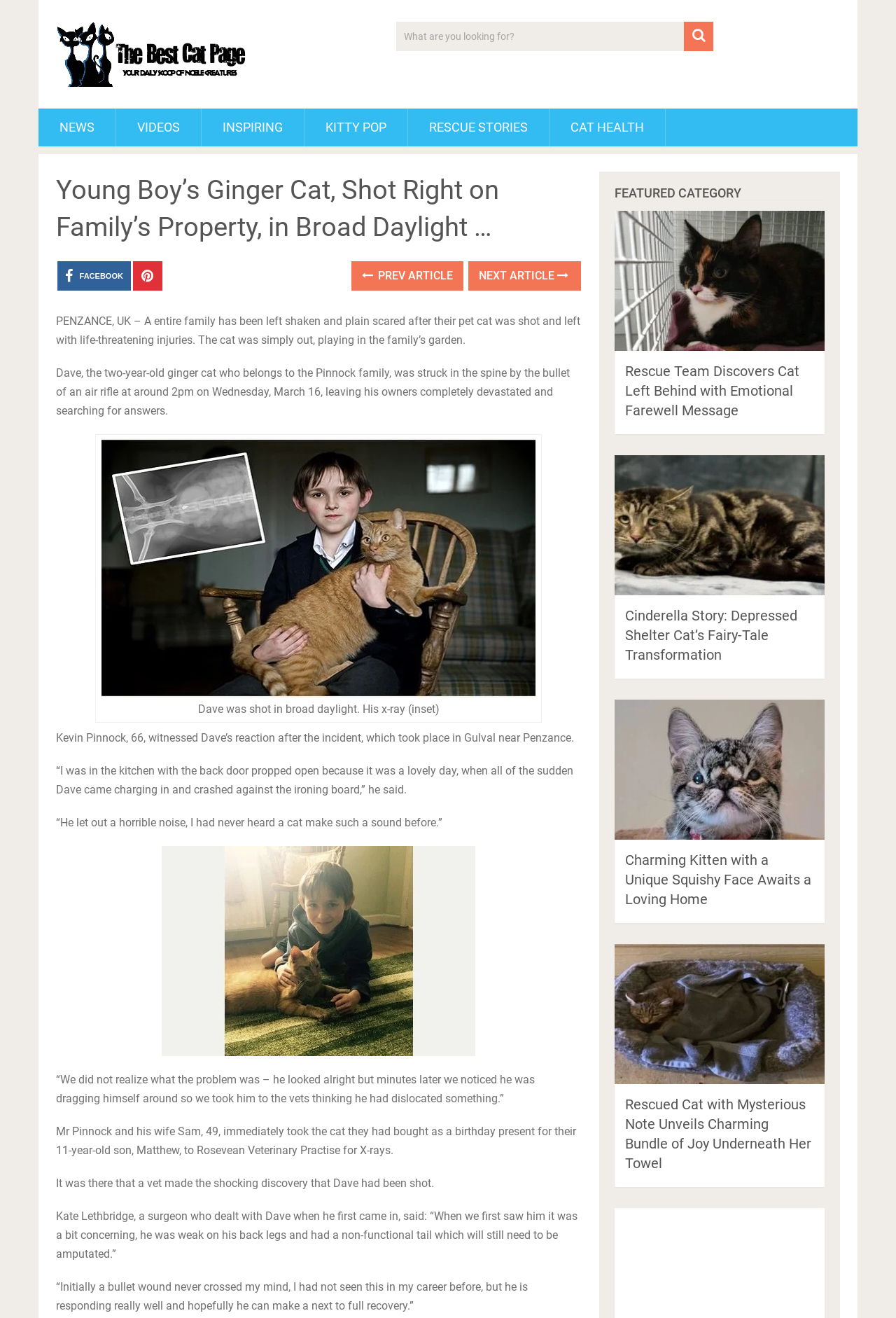Please use the details from the image to answer the following question comprehensively:
What is the condition of Dave's tail?

According to the article, Kate Lethbridge, a surgeon, mentioned that Dave's tail is non-functional and will still need to be amputated, as stated in the sentence '“When we first saw him it was a bit concerning, he was weak on his back legs and had a non-functional tail which will still need to be amputated.”'.